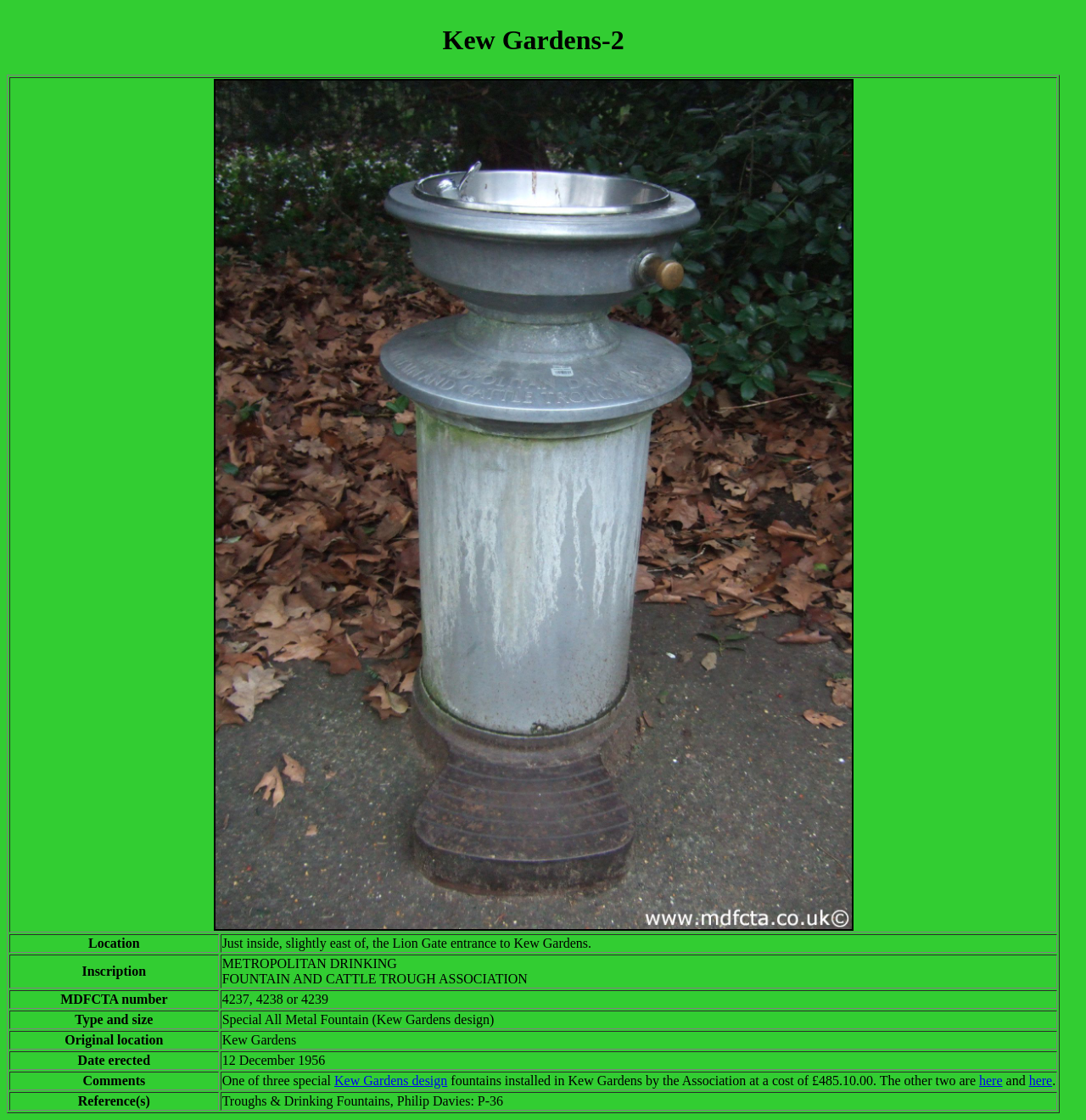Provide a brief response to the question using a single word or phrase: 
What is the location of the fountain?

Kew Gardens